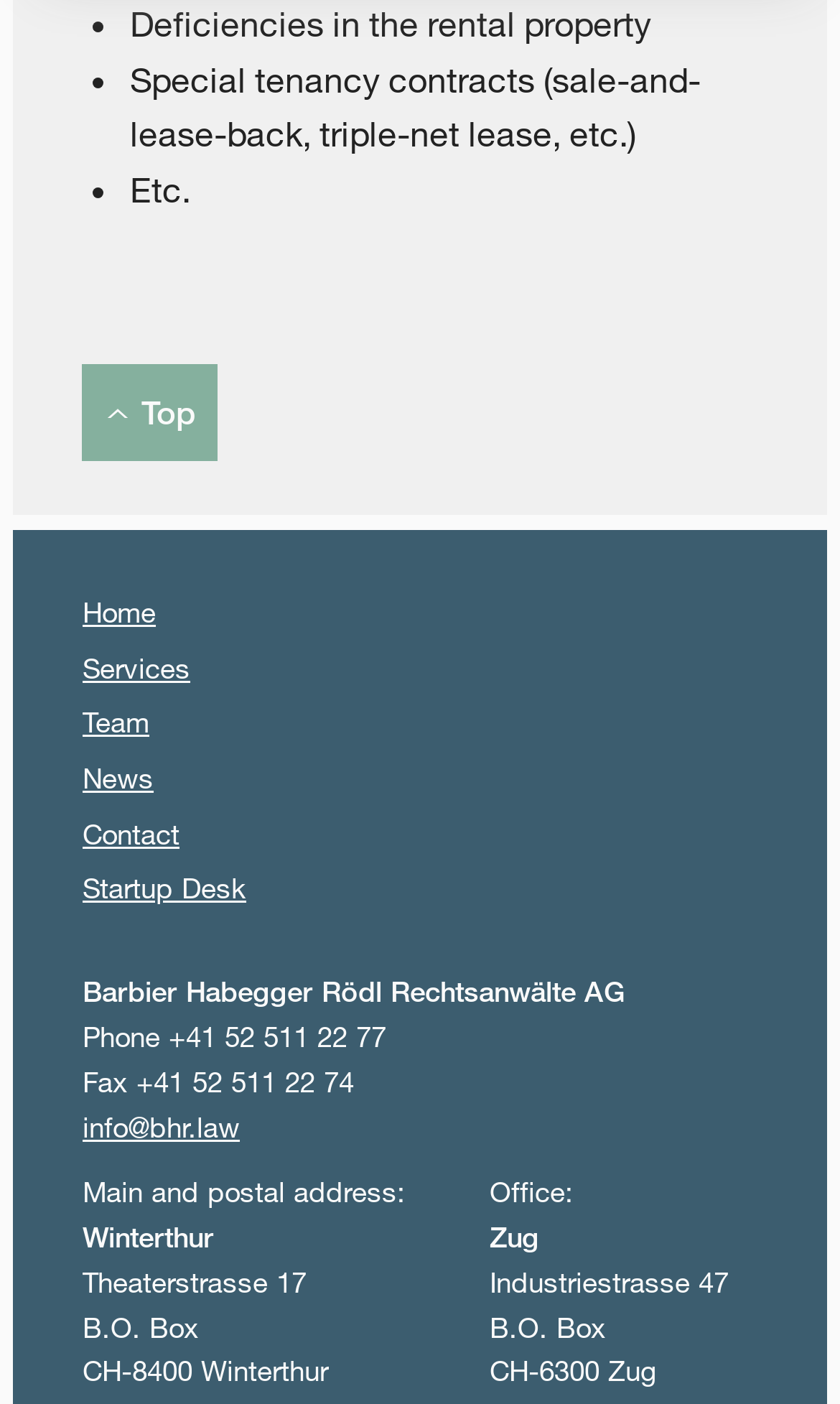Provide a short answer using a single word or phrase for the following question: 
What is the postal address of the Winterthur office?

Theaterstrasse 17, CH-8400 Winterthur